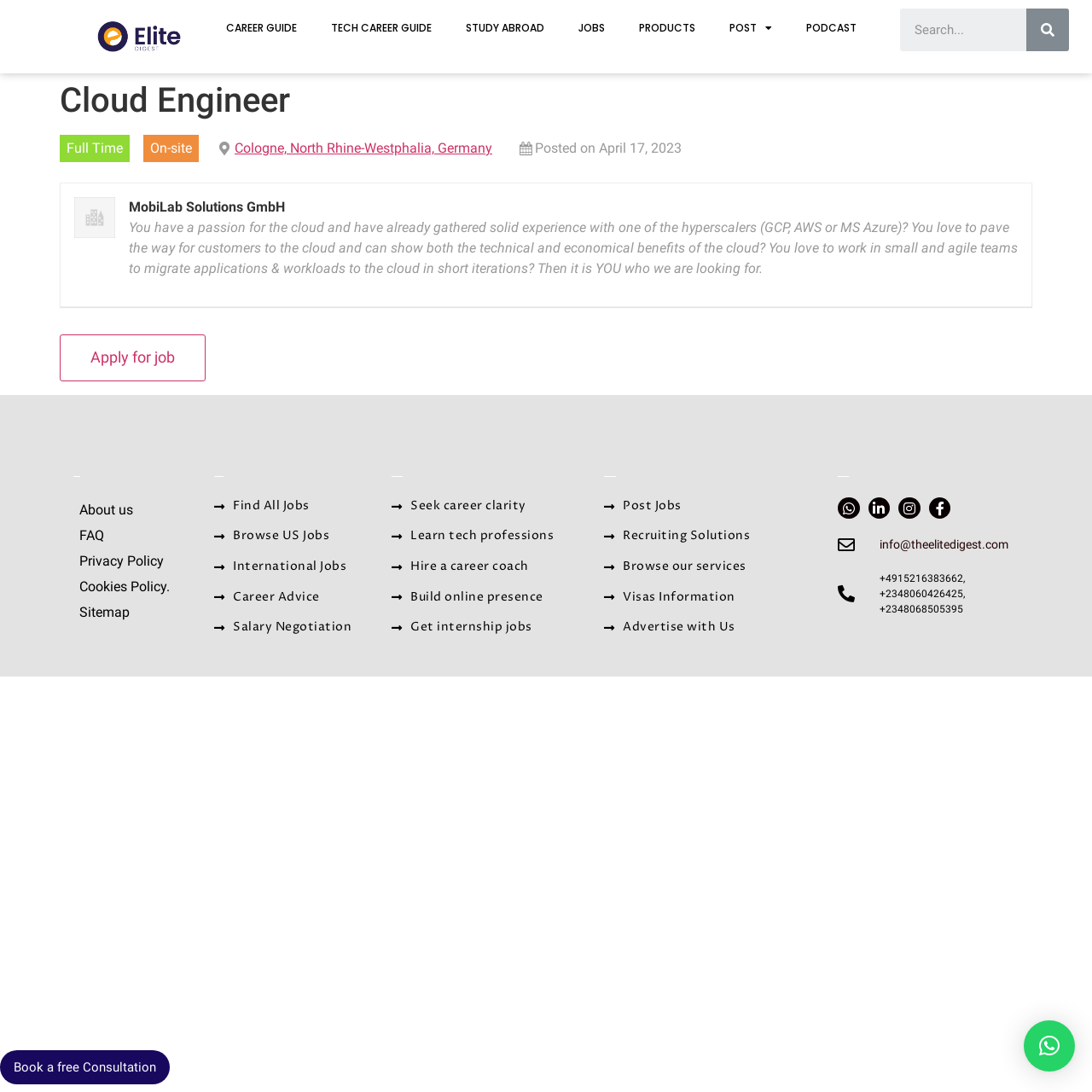Find the bounding box coordinates of the area that needs to be clicked in order to achieve the following instruction: "Contact us". The coordinates should be specified as four float numbers between 0 and 1, i.e., [left, top, right, bottom].

[0.767, 0.491, 0.933, 0.507]